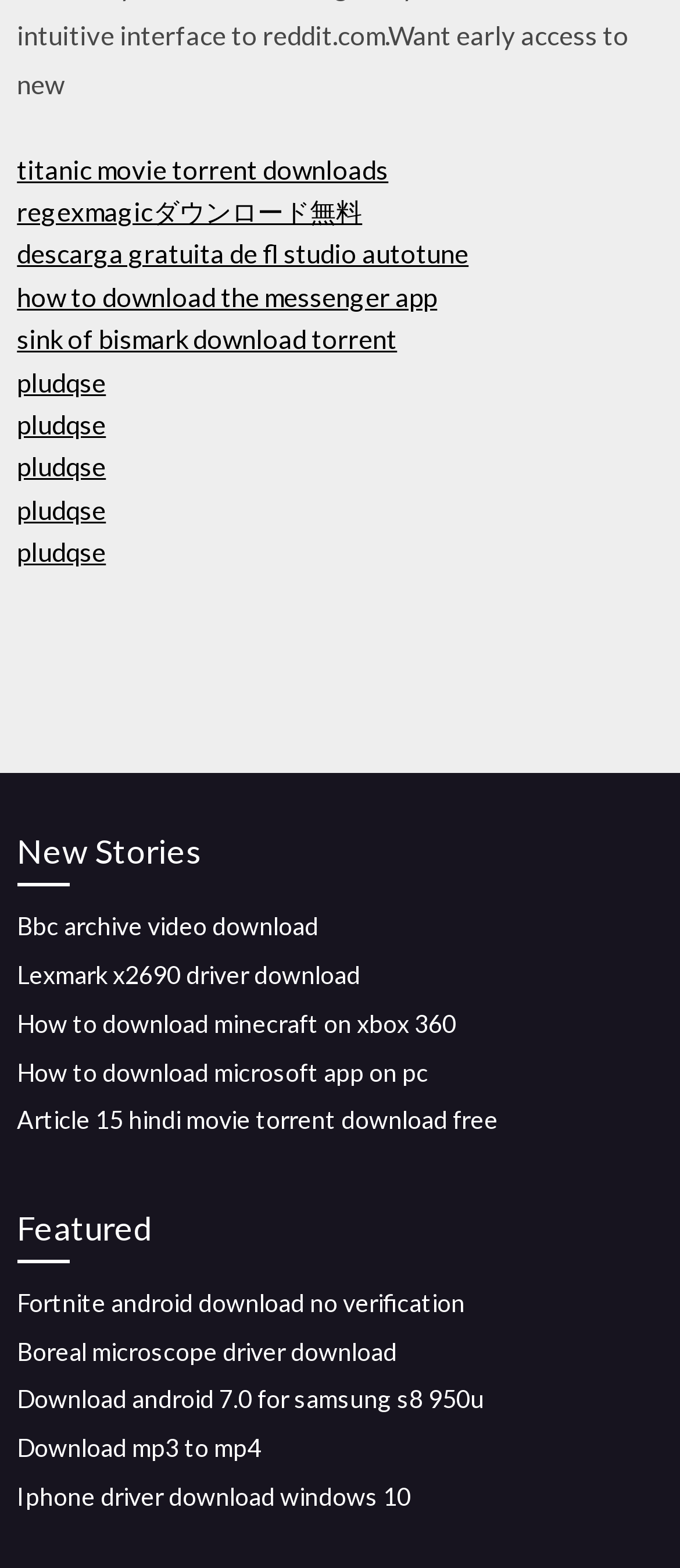Identify the bounding box coordinates for the element you need to click to achieve the following task: "get the BBC archive video download". Provide the bounding box coordinates as four float numbers between 0 and 1, in the form [left, top, right, bottom].

[0.025, 0.581, 0.469, 0.6]